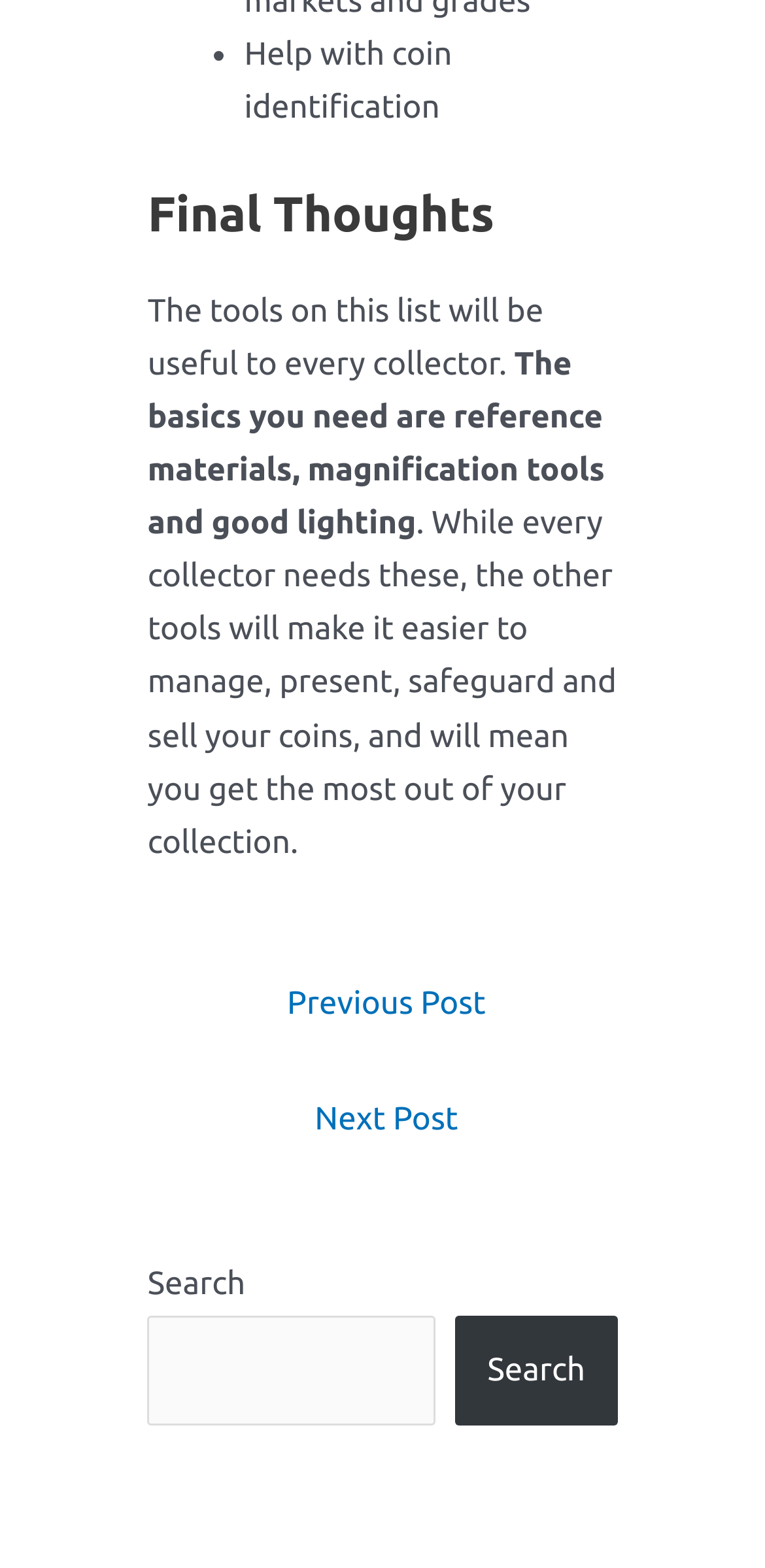What is the main topic of this webpage?
Offer a detailed and exhaustive answer to the question.

Based on the static text 'Help with coin identification' and the context of the webpage, it appears that the main topic of this webpage is related to identifying coins, likely for collectors.